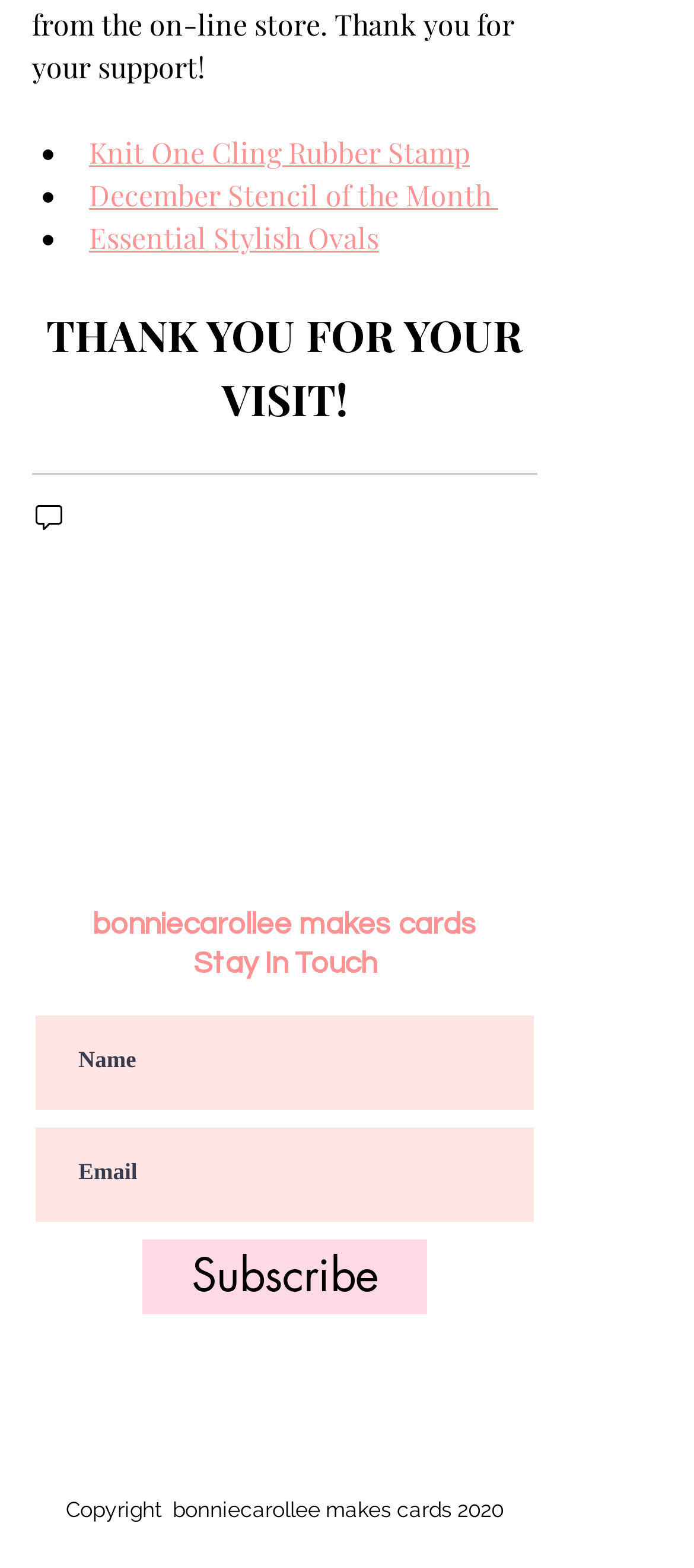Please mark the clickable region by giving the bounding box coordinates needed to complete this instruction: "Enter your name in the input field".

[0.051, 0.647, 0.769, 0.707]